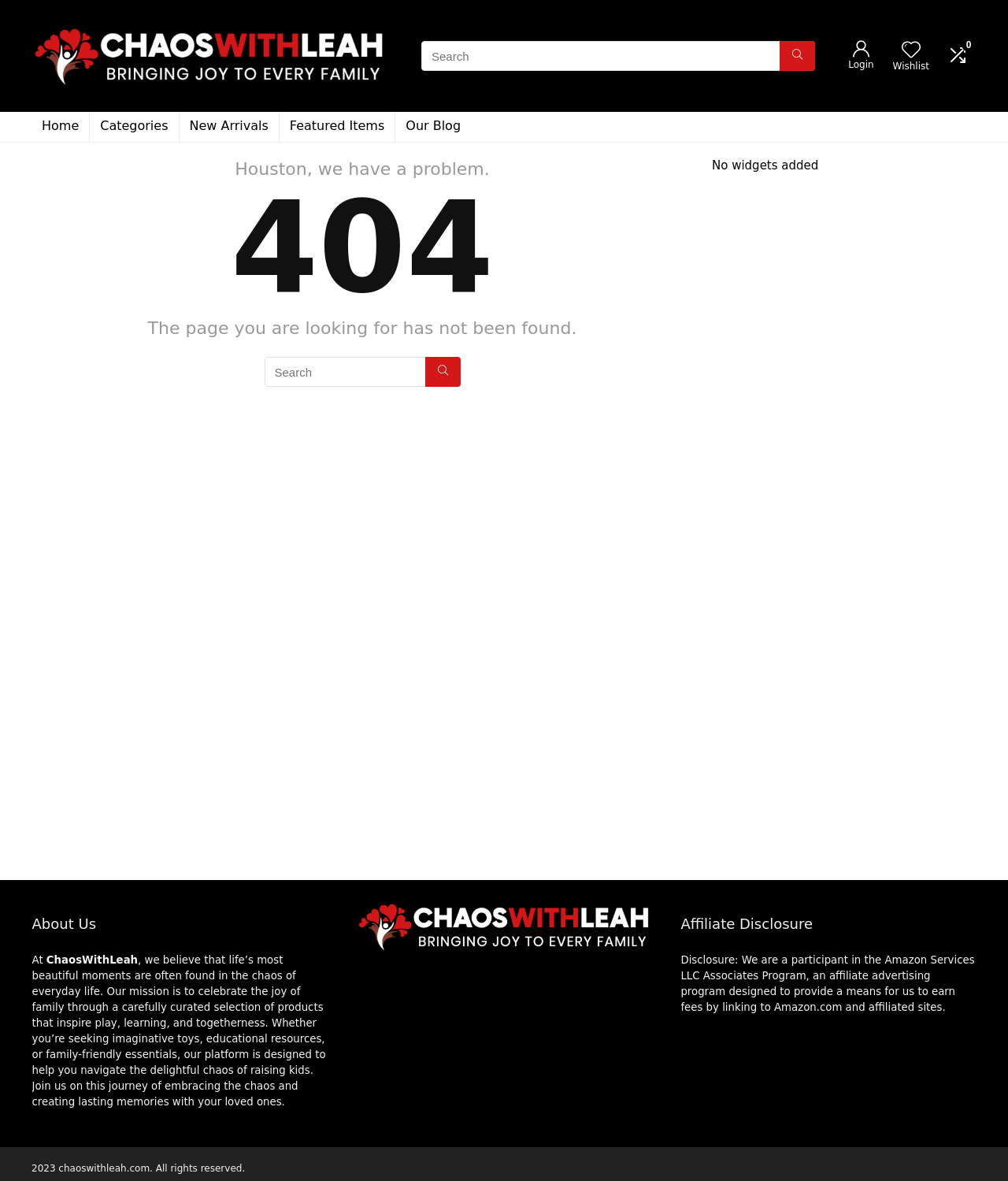What is the affiliate program mentioned on the page?
Can you provide a detailed and comprehensive answer to the question?

The affiliate program mentioned on the page is the Amazon Services LLC Associates Program, which is an affiliate advertising program designed to provide a means for ChaosWithLeah to earn fees by linking to Amazon.com and affiliated sites, as stated in the Affiliate Disclosure section at the bottom of the page.